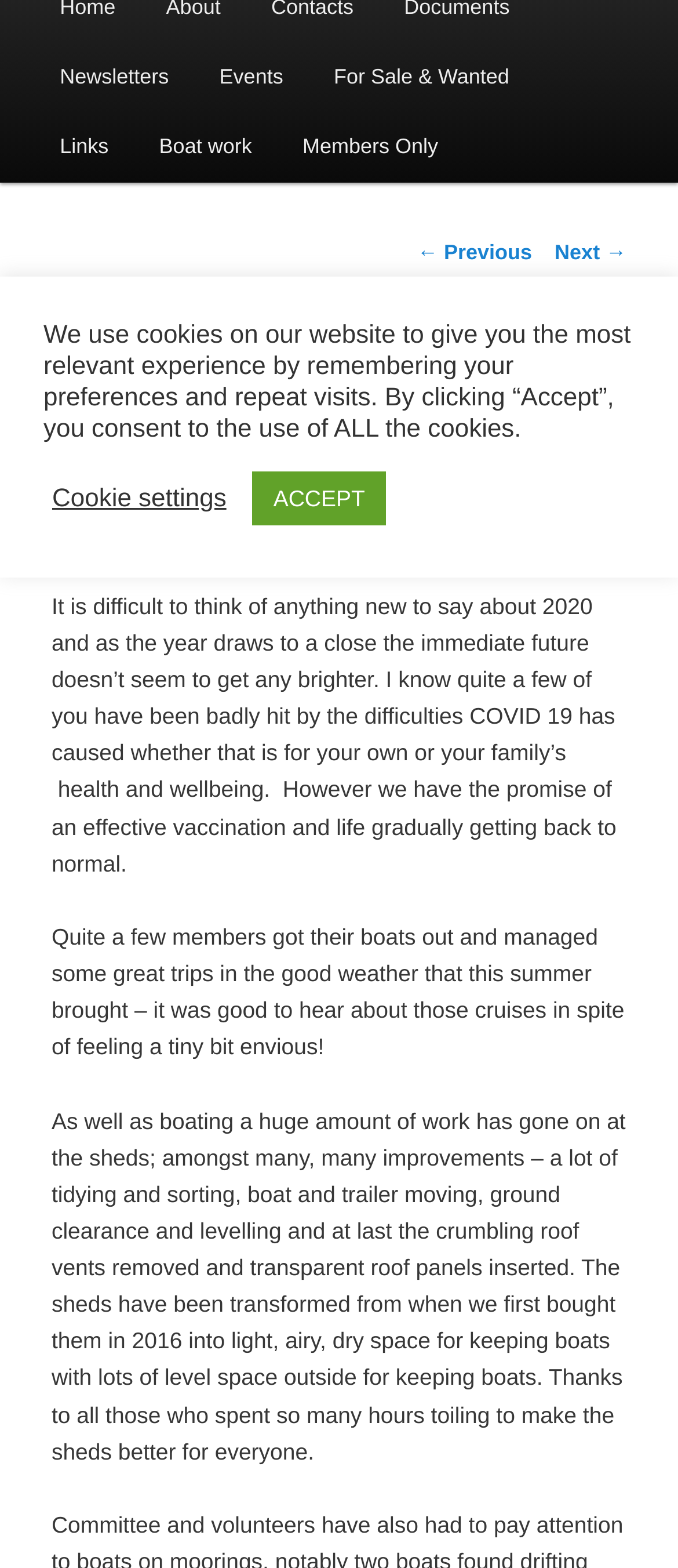Provide the bounding box coordinates for the UI element that is described by this text: "26 December 2020". The coordinates should be in the form of four float numbers between 0 and 1: [left, top, right, bottom].

[0.223, 0.334, 0.492, 0.349]